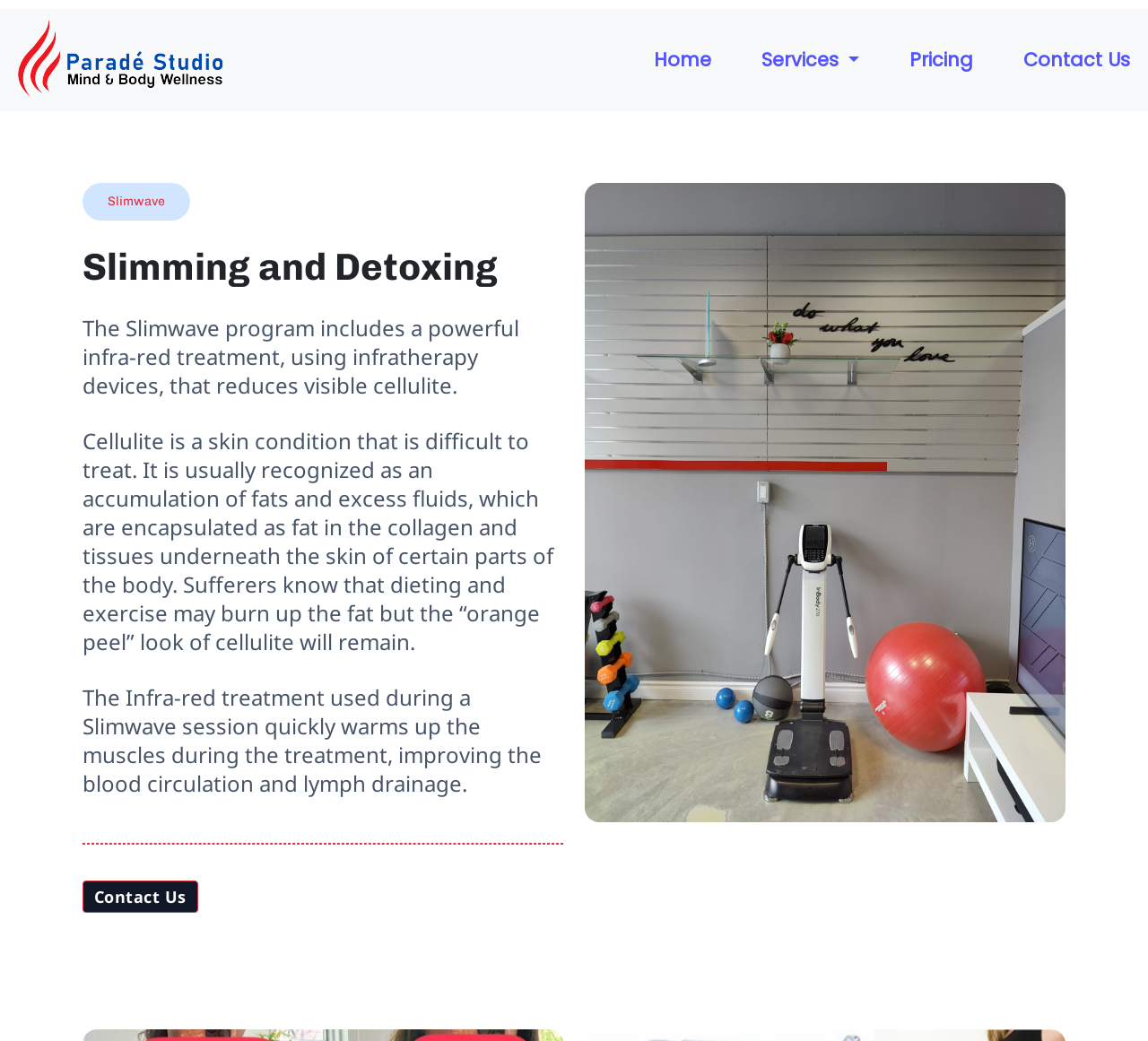What is the name of the program that includes infra-red treatment?
Look at the image and provide a short answer using one word or a phrase.

Slimwave